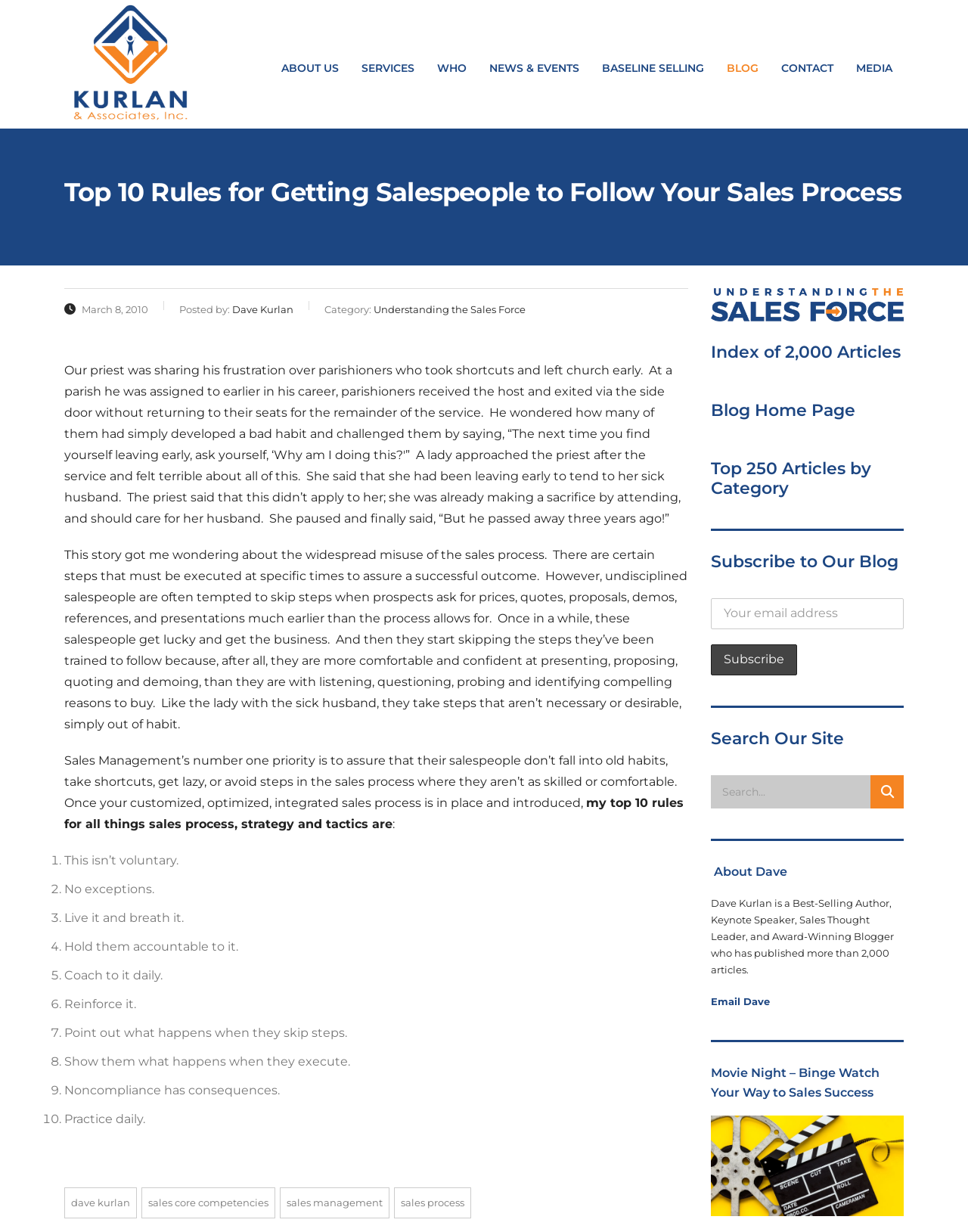Please mark the clickable region by giving the bounding box coordinates needed to complete this instruction: "Subscribe to the blog".

[0.734, 0.523, 0.823, 0.548]